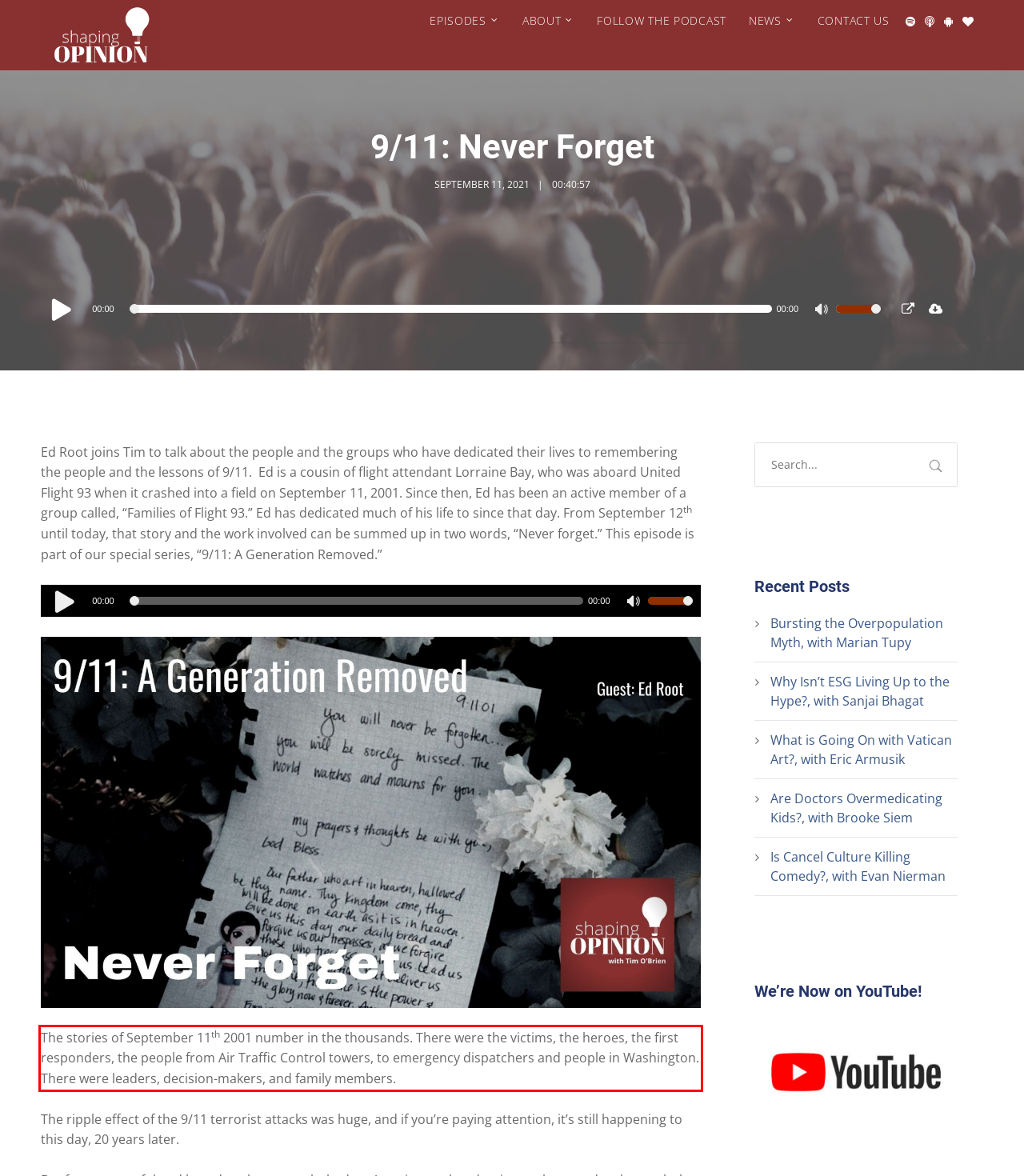Please examine the webpage screenshot containing a red bounding box and use OCR to recognize and output the text inside the red bounding box.

The stories of September 11th 2001 number in the thousands. There were the victims, the heroes, the first responders, the people from Air Traffic Control towers, to emergency dispatchers and people in Washington. There were leaders, decision-makers, and family members.